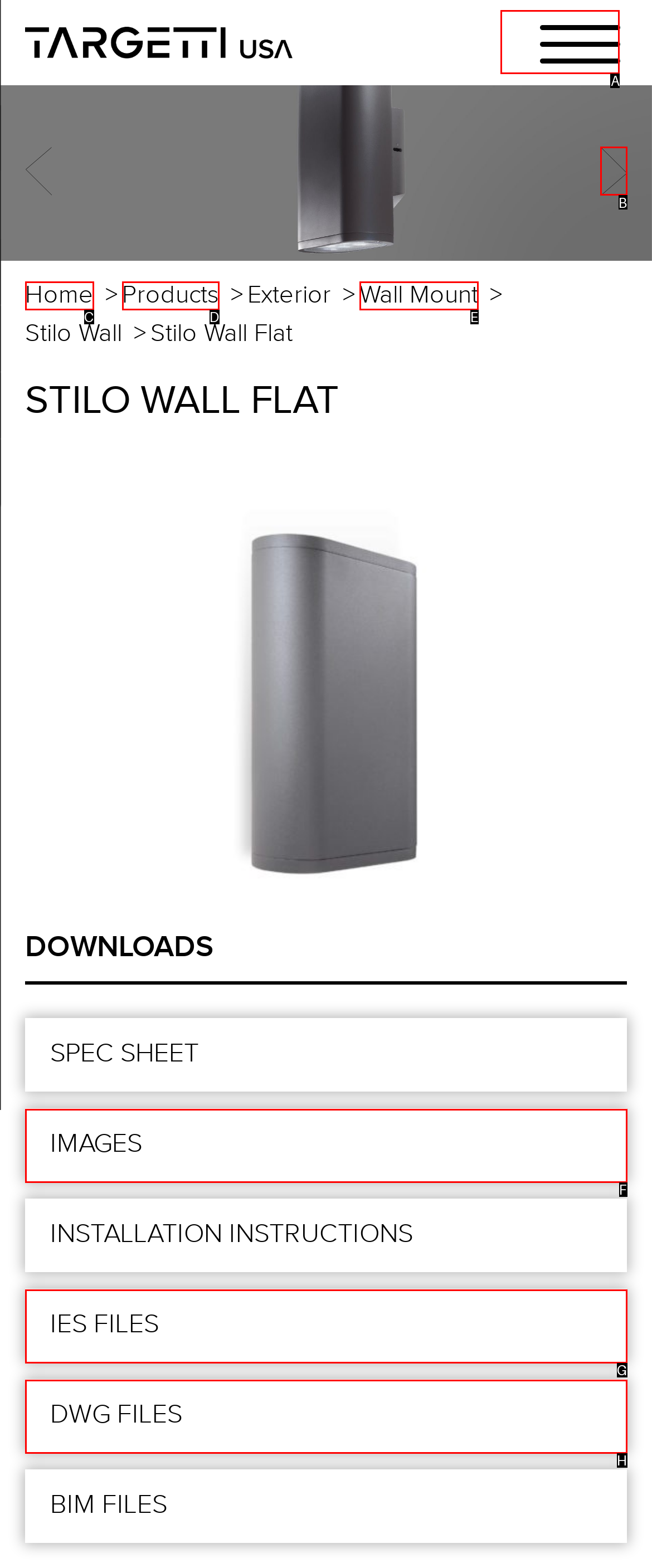Identify the UI element that corresponds to this description: DWG Files
Respond with the letter of the correct option.

H